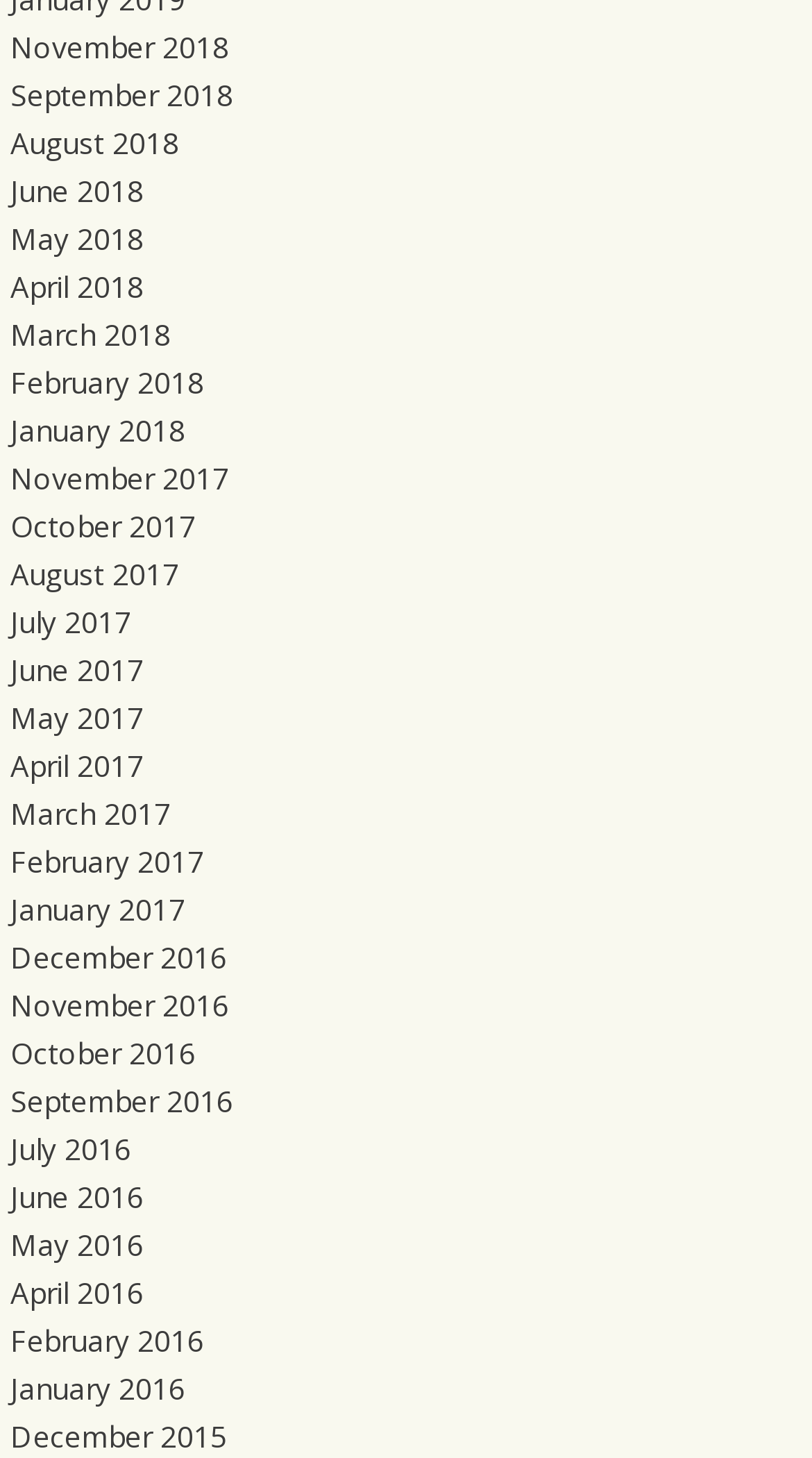Use a single word or phrase to answer the question: 
What is the common format of the link texts?

Month Year